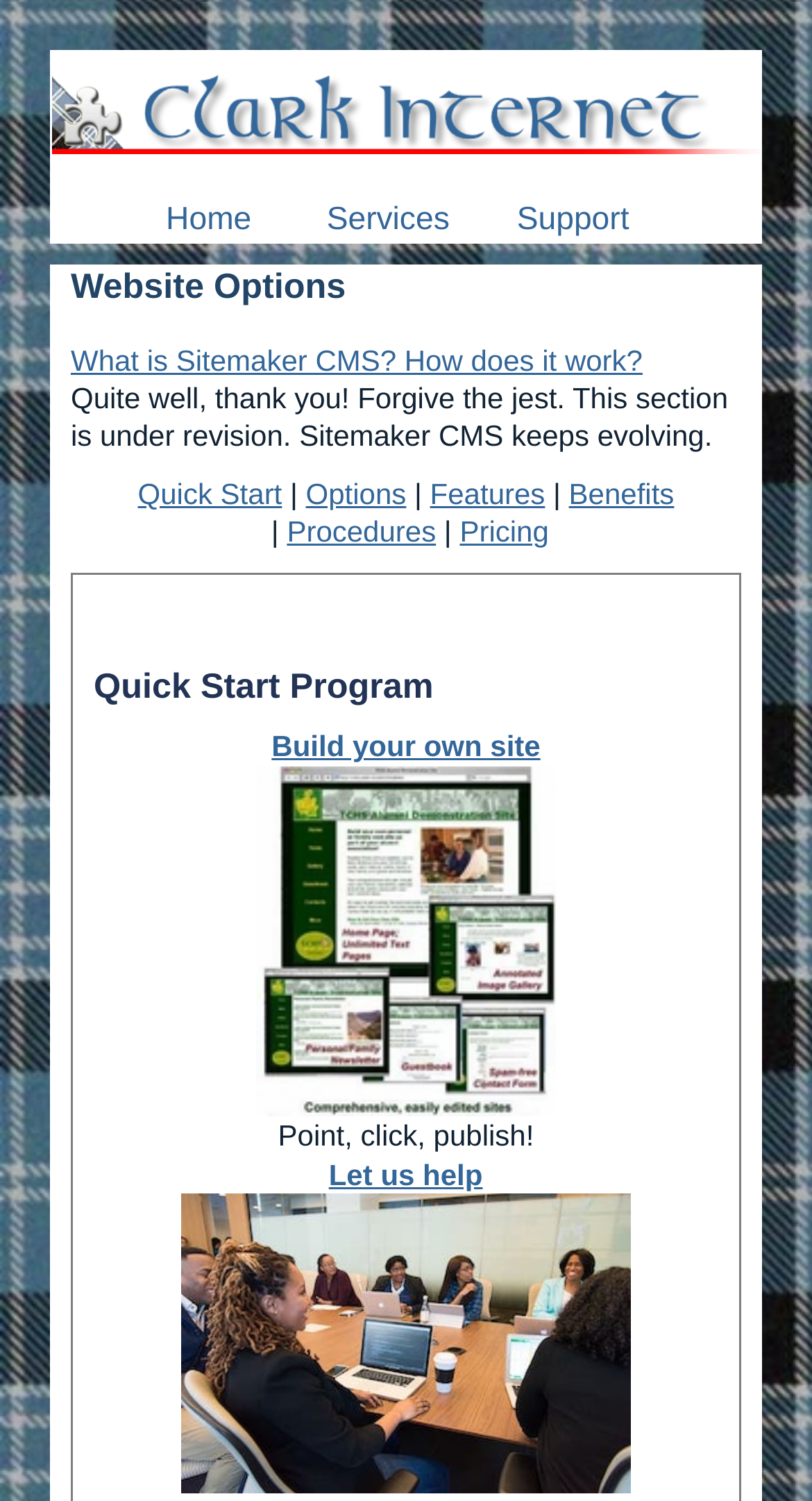Identify the bounding box coordinates of the region that should be clicked to execute the following instruction: "Explore website options".

[0.087, 0.177, 0.426, 0.204]